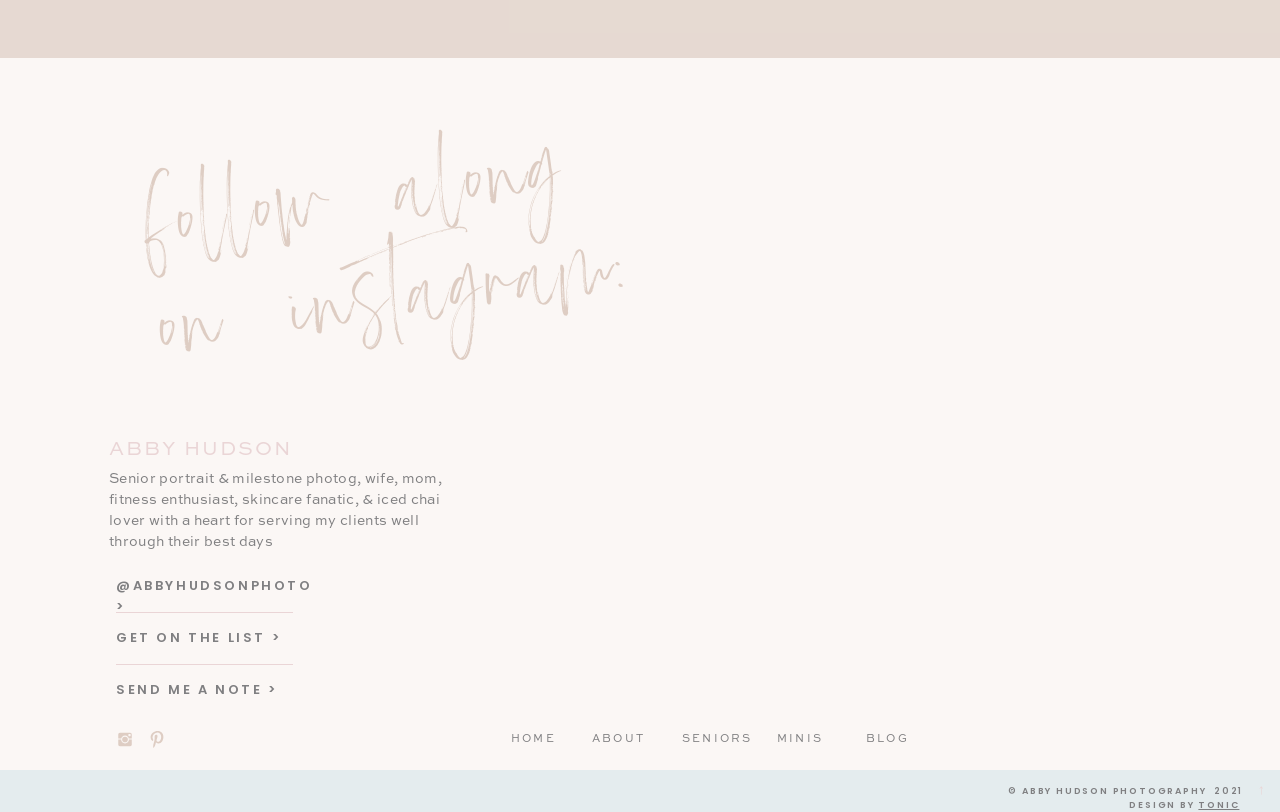Answer briefly with one word or phrase:
How many social media links are there?

4